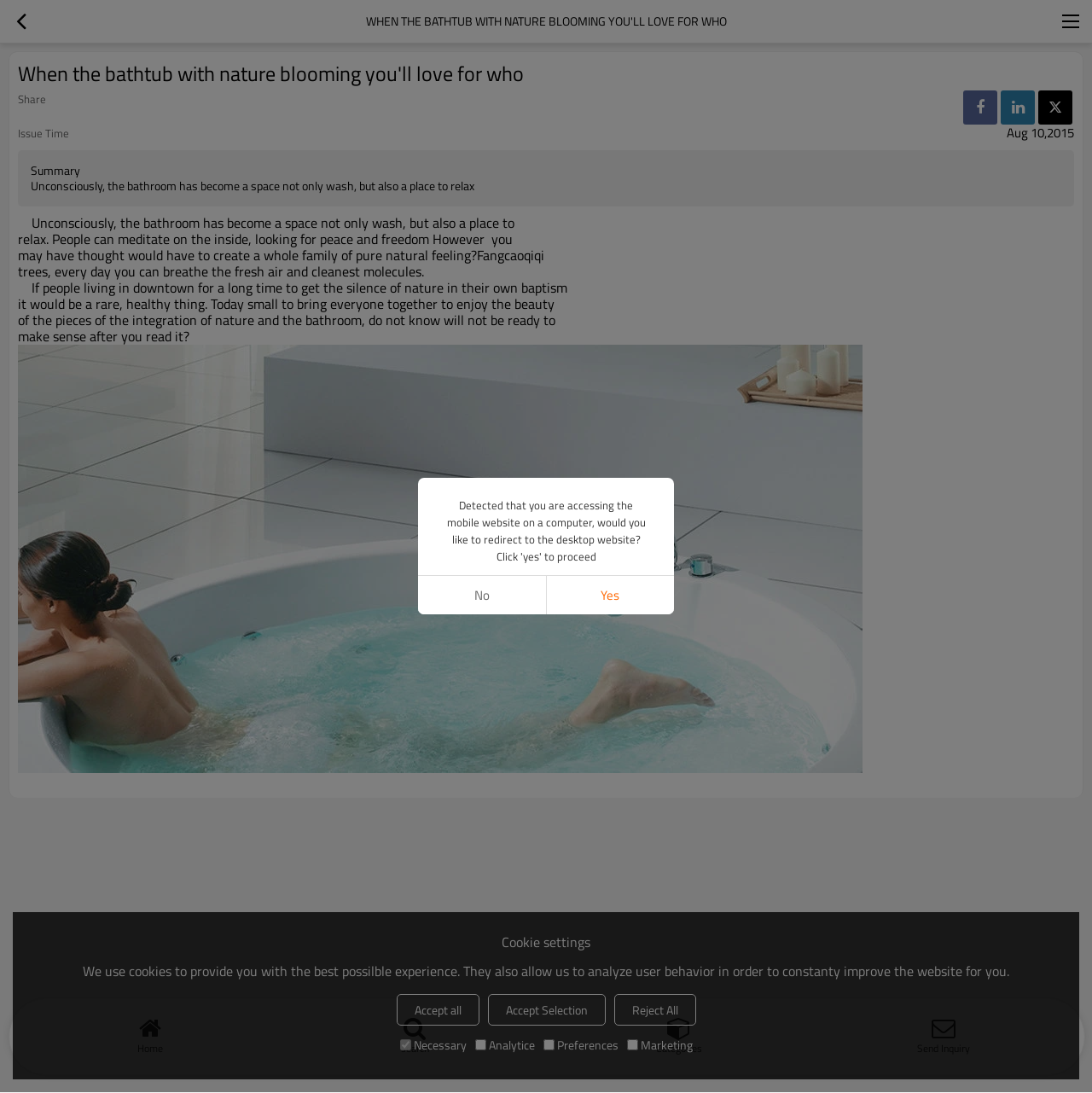Provide a one-word or brief phrase answer to the question:
What is the date mentioned in the article?

Aug 10, 2015